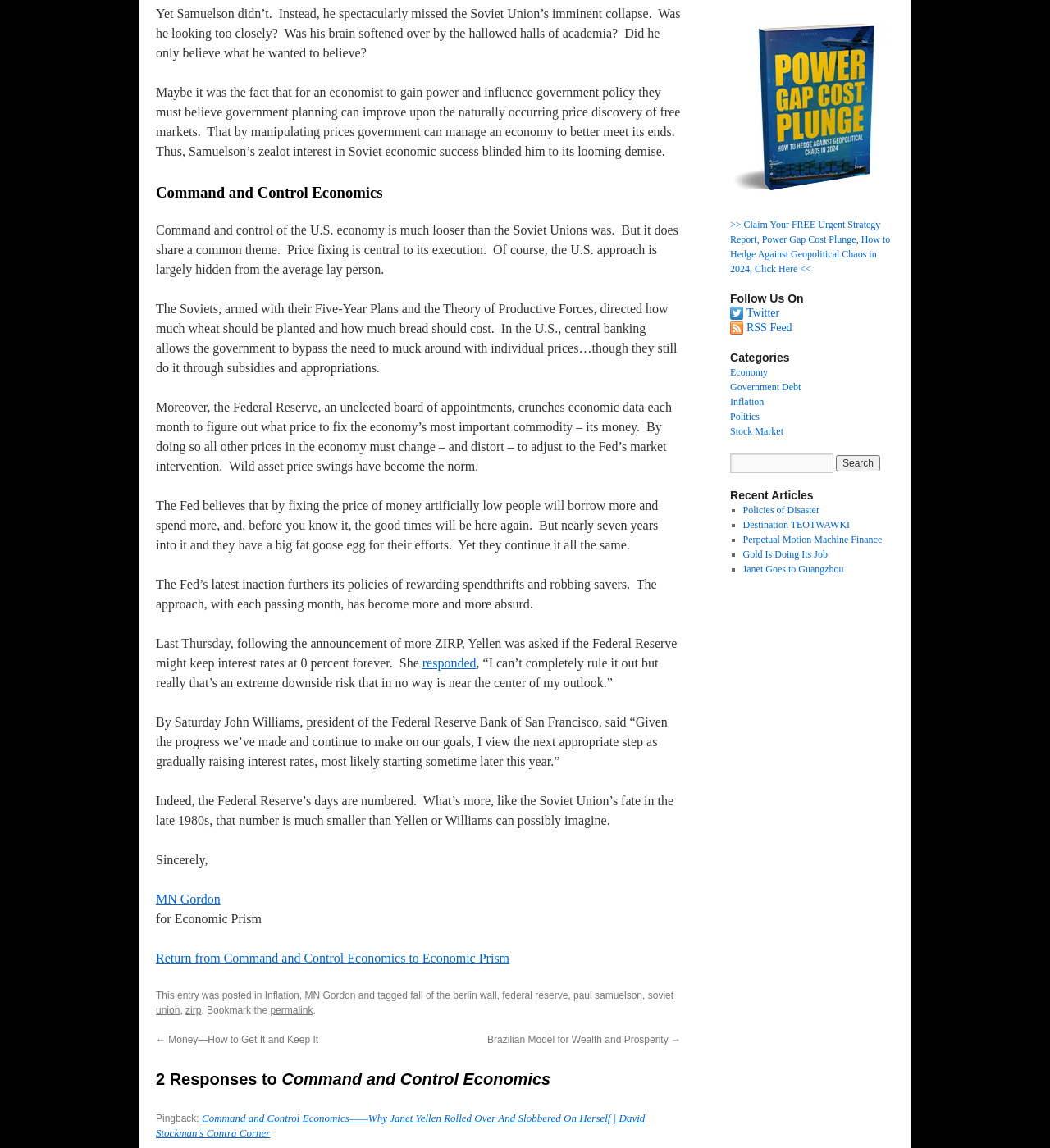Who is the author of the article?
Based on the image, provide your answer in one word or phrase.

MN Gordon